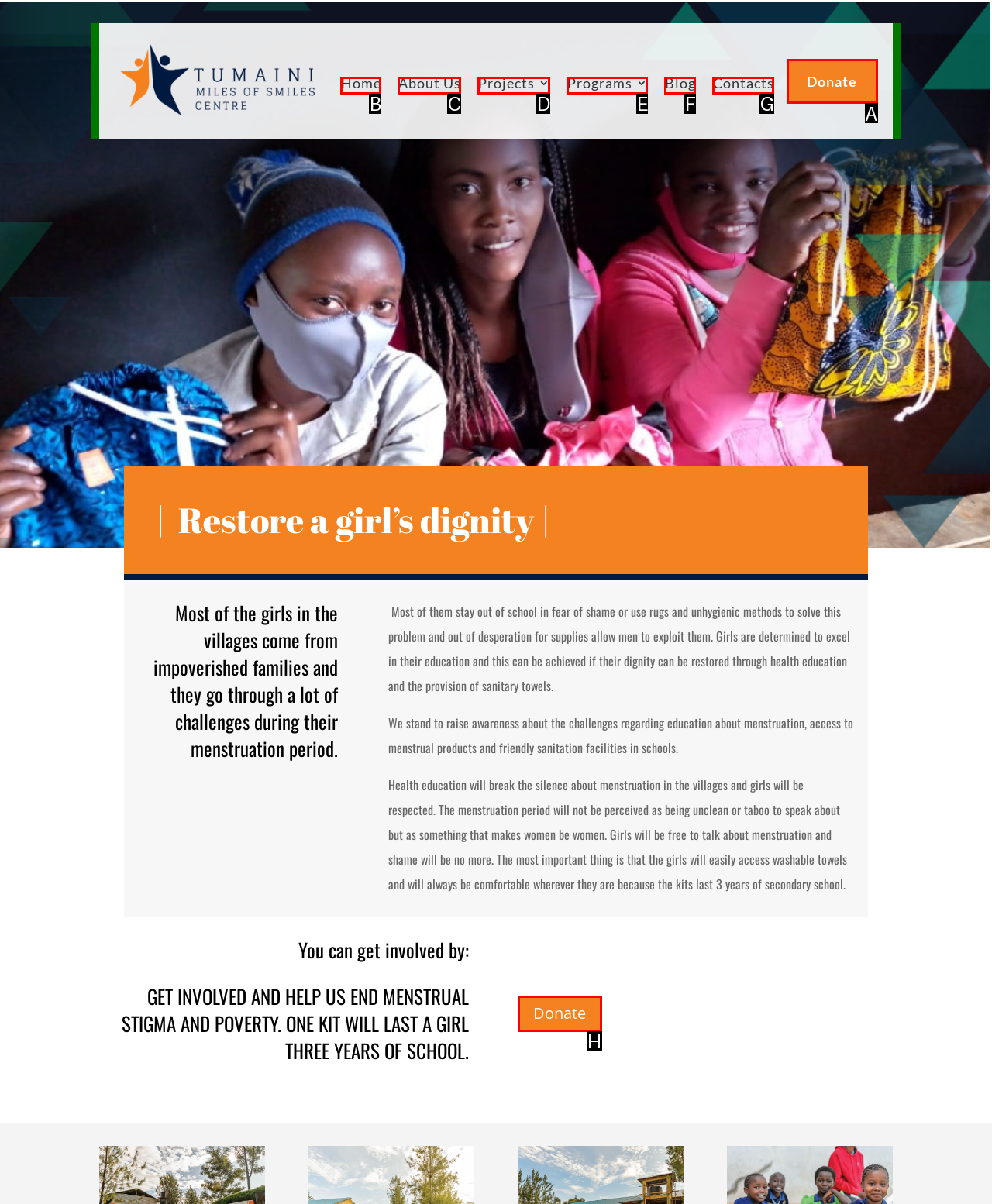Match the description: About Us to the correct HTML element. Provide the letter of your choice from the given options.

C